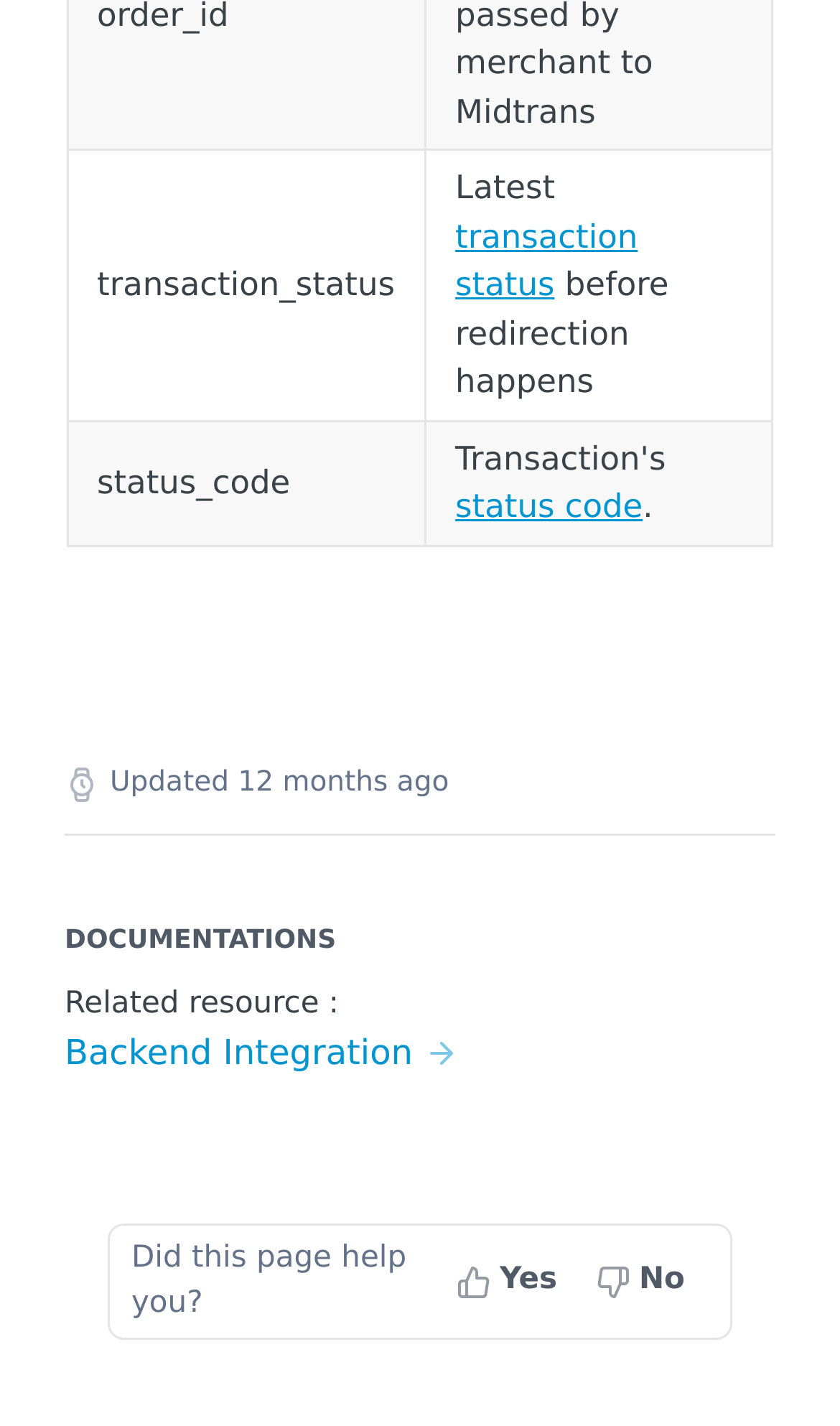What is the purpose of the 'Item Details Object' link?
Please provide a single word or phrase answer based on the image.

View item details